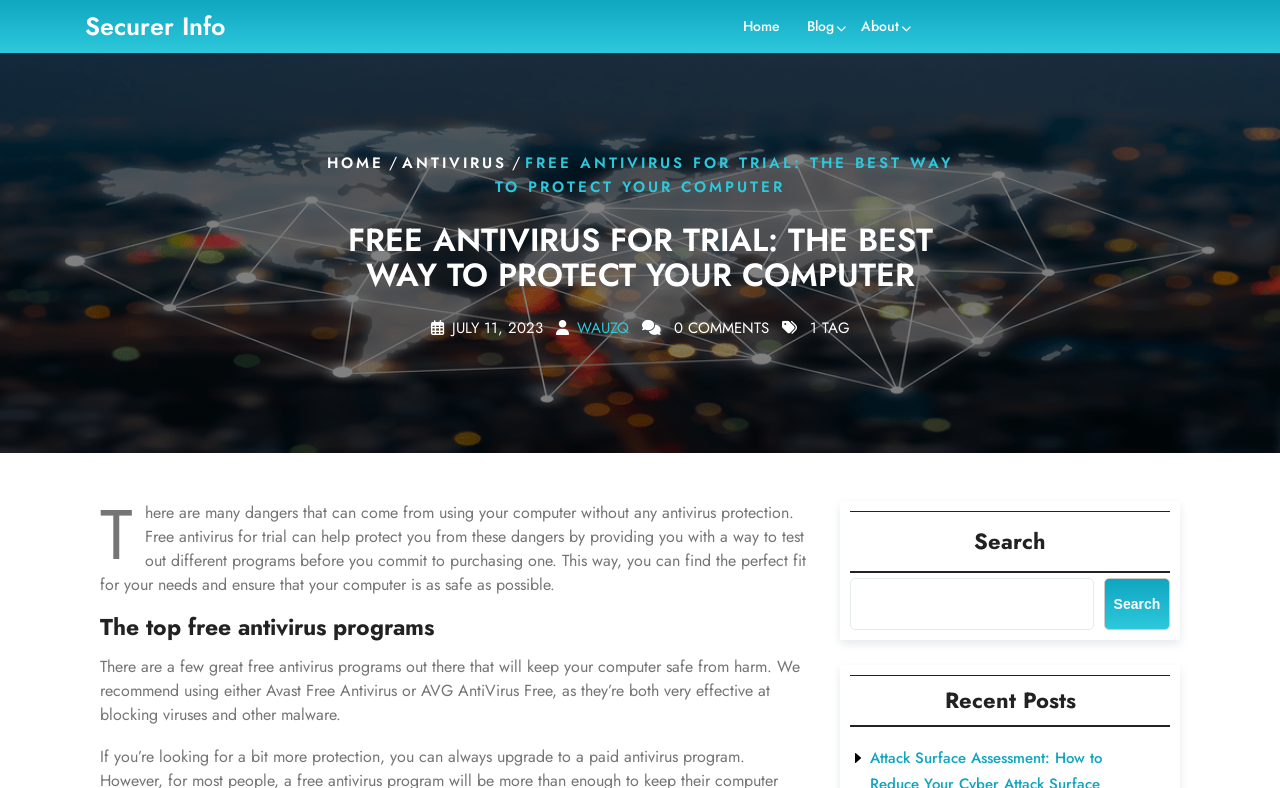Create a detailed narrative describing the layout and content of the webpage.

This webpage is about free antivirus software for trial, with a focus on finding a reputable program. At the top left, there is a link to "Securer Info". To the right of this link, a navigation menu labeled "Menu" contains links to "Home", "Blog", and "About". Below this menu, there are two rows of links and text. The first row has a link to "HOME" followed by a slash, and then a link to "ANTIVIRUS". The second row has a heading that reads "FREE ANTIVIRUS FOR TRIAL: THE BEST WAY TO PROTECT YOUR COMPUTER", along with the date "JULY 11, 2023" and a link to "WAUZQ".

Below these rows, there is a paragraph of text that explains the importance of using antivirus protection and how free antivirus for trial can help. This paragraph is followed by a heading that reads "The top free antivirus programs". Below this heading, there is another paragraph of text that recommends using Avast Free Antivirus or AVG AntiVirus Free to keep computers safe from harm.

To the right of these paragraphs, there is a search box with a button labeled "Search". Above the search box, there is a heading that reads "Recent Posts". Overall, the webpage has a simple layout with a focus on providing information about free antivirus software for trial.